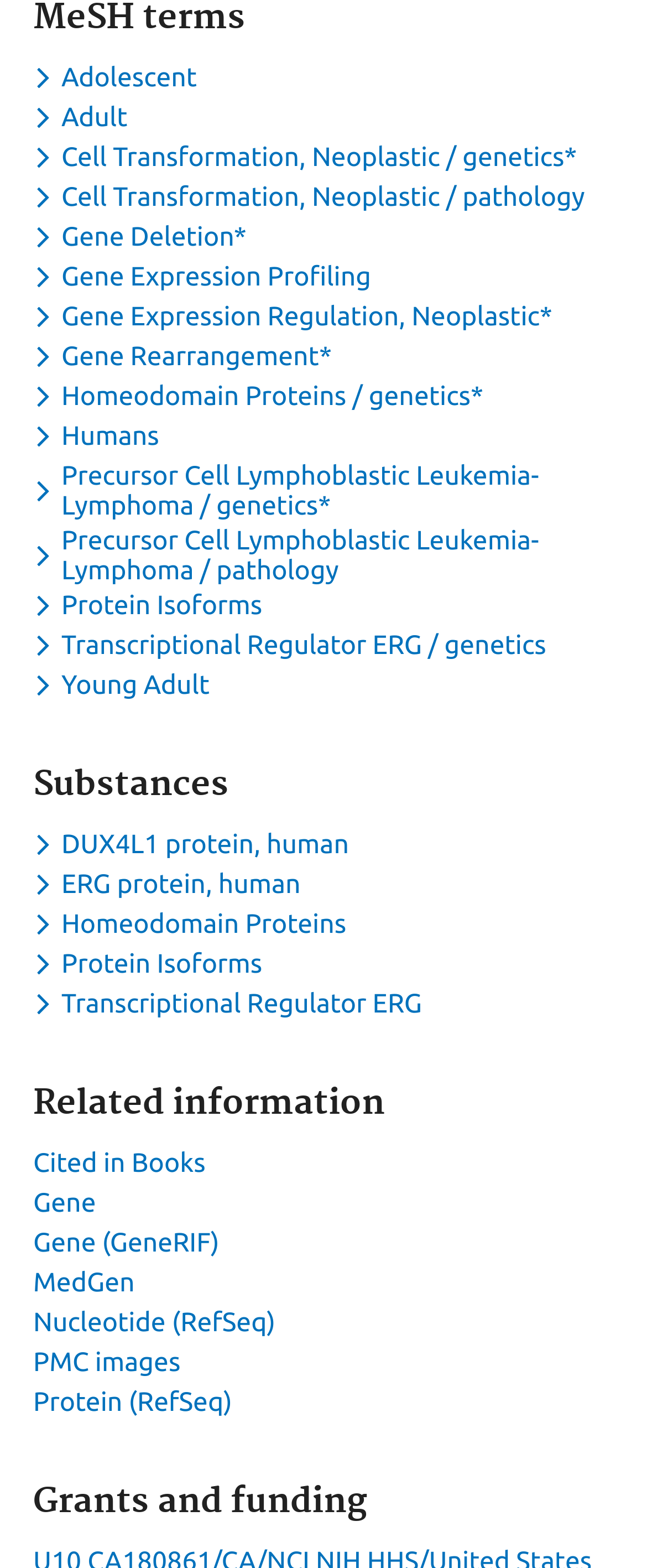What is the first keyword?
Using the details from the image, give an elaborate explanation to answer the question.

I looked at the first button with the label 'Toggle dropdown menu for keyword' and found that it corresponds to the keyword 'Adolescent'.